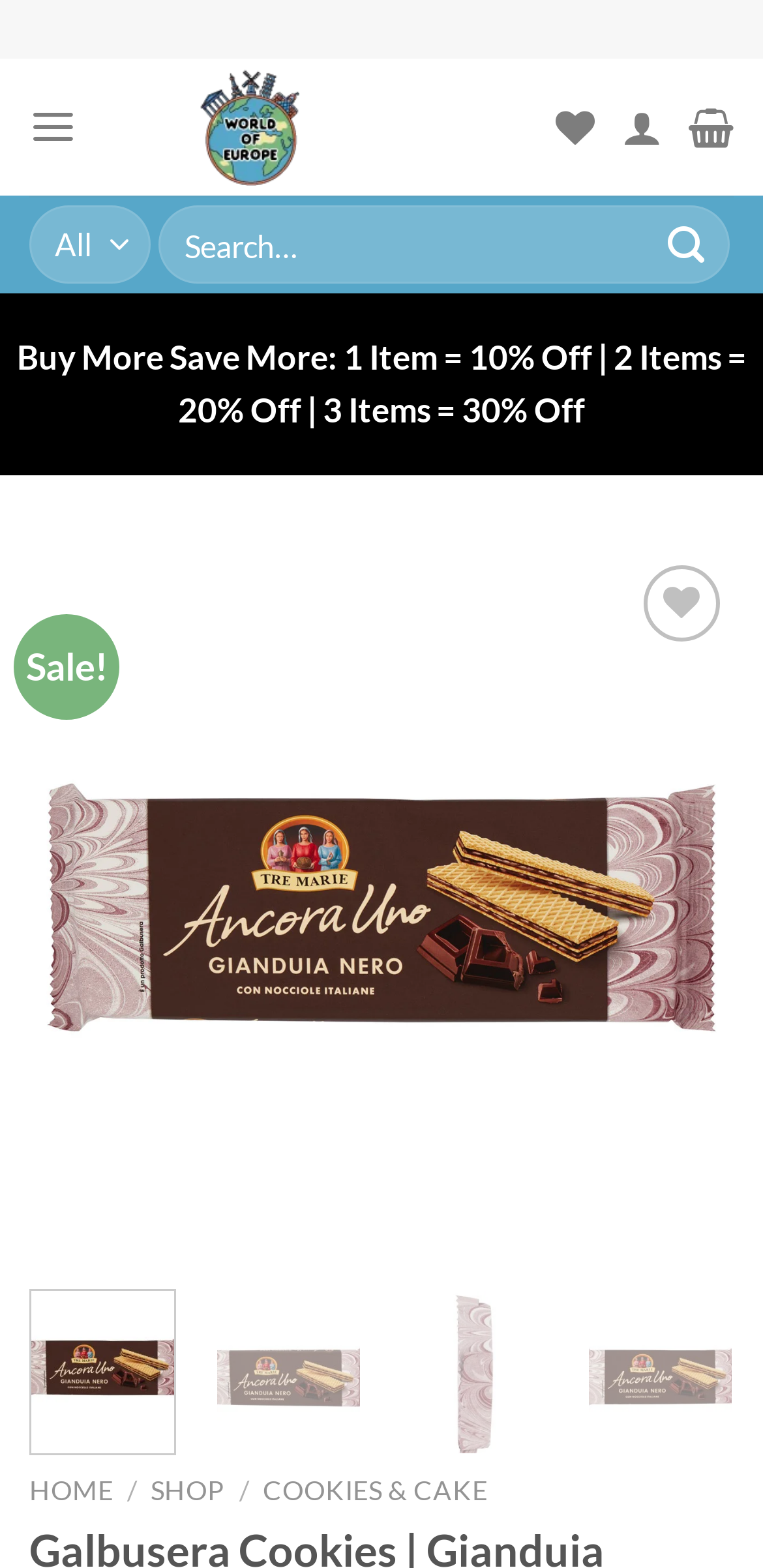Offer a meticulous description of the webpage's structure and content.

This webpage is about Galbusera Cookies and other related products. At the top, there is a logo of "World of Europe" with a link to the website, accompanied by an image of the same logo. Next to it, there is a menu link labeled "Menu" that can be expanded. 

On the right side of the top section, there are three links represented by icons: '\ue000', '\ue901', and '\ue909'. Below these icons, there is a search bar with a combobox, a static text "Search for:", and a searchbox where users can input their search queries. The search bar also has a submit button.

Below the search bar, there is a promotional message "Buy More Save More: 1 Item = 10% Off | 2 Items = 20% Off | 3 Items = 30% Off" that spans almost the entire width of the page. 

Underneath the promotional message, there is a layout table with a "Sale!" label. On the right side of this section, there is a "Wishlist" button and a link to "Add to wishlist". 

Further down, there is a navigation section with "Previous" and "Next" buttons, each accompanied by an arrow icon. 

At the very bottom of the page, there are links to navigate to different sections of the website, including "HOME", "SHOP", and "COOKIES & CAKE", separated by forward slashes.